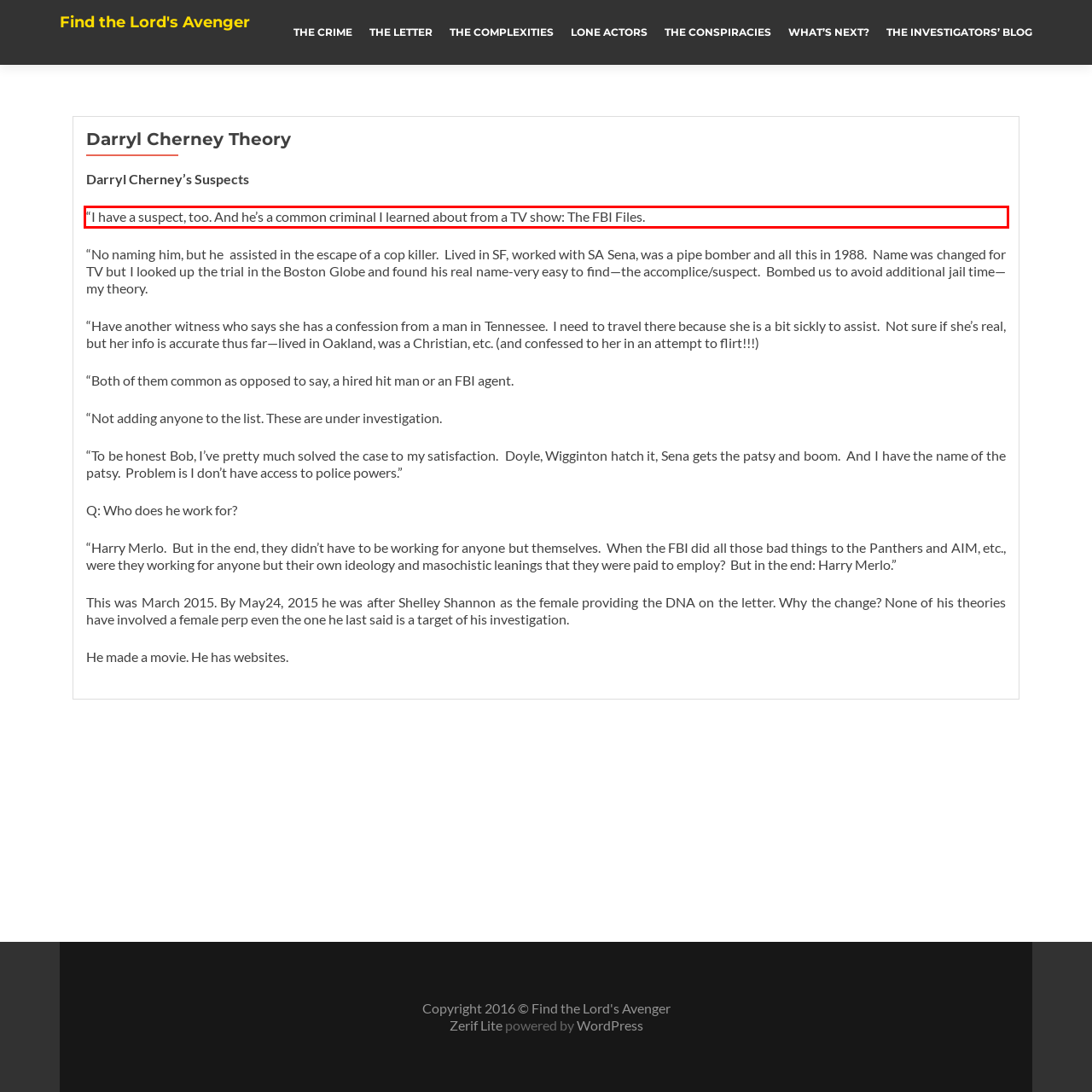Look at the provided screenshot of the webpage and perform OCR on the text within the red bounding box.

“I have a suspect, too. And he’s a common criminal I learned about from a TV show: The FBI Files.